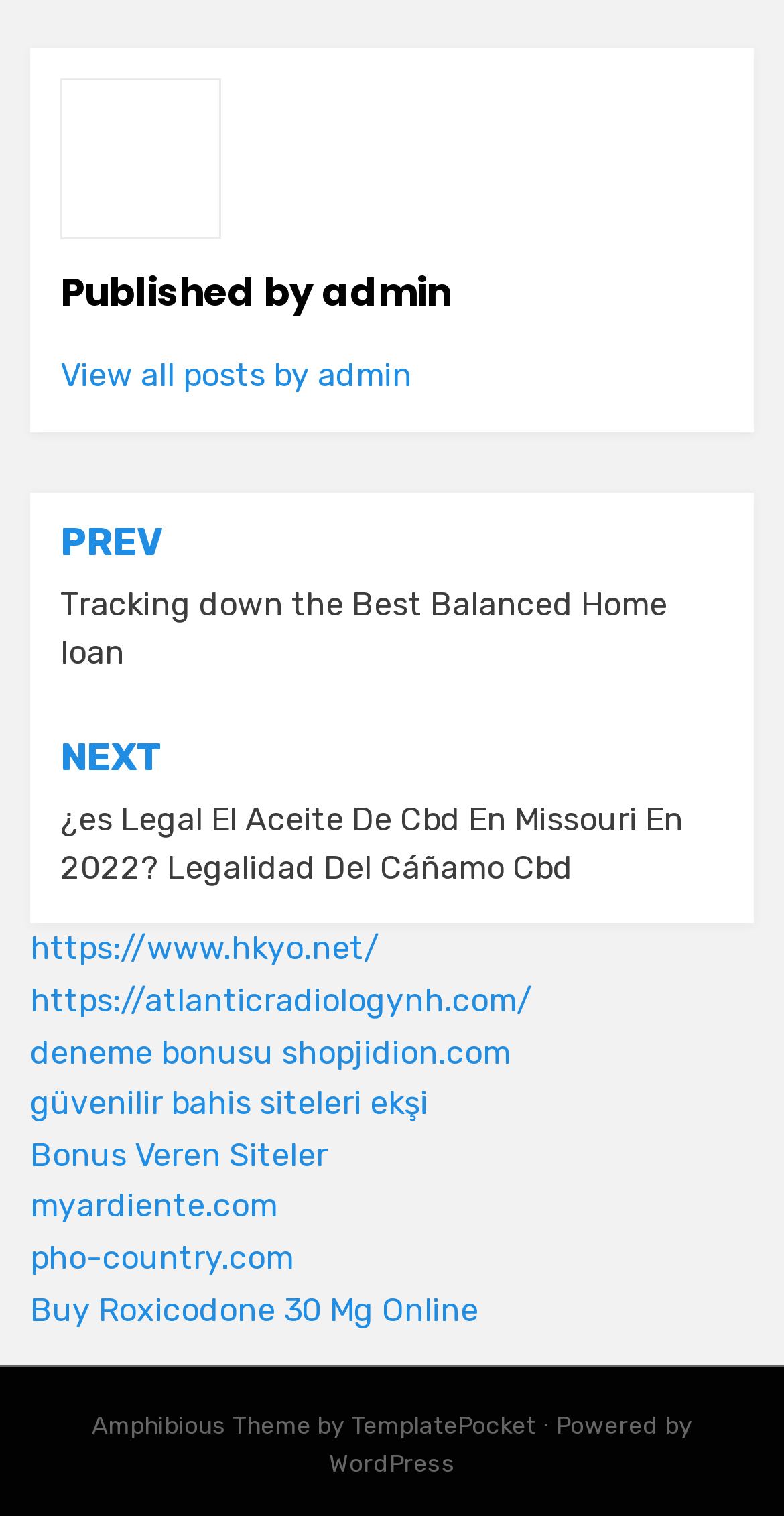Look at the image and give a detailed response to the following question: What is the platform used to power the website?

The answer can be found by looking at the link element 'WordPress' which indicates that the website is powered by WordPress.